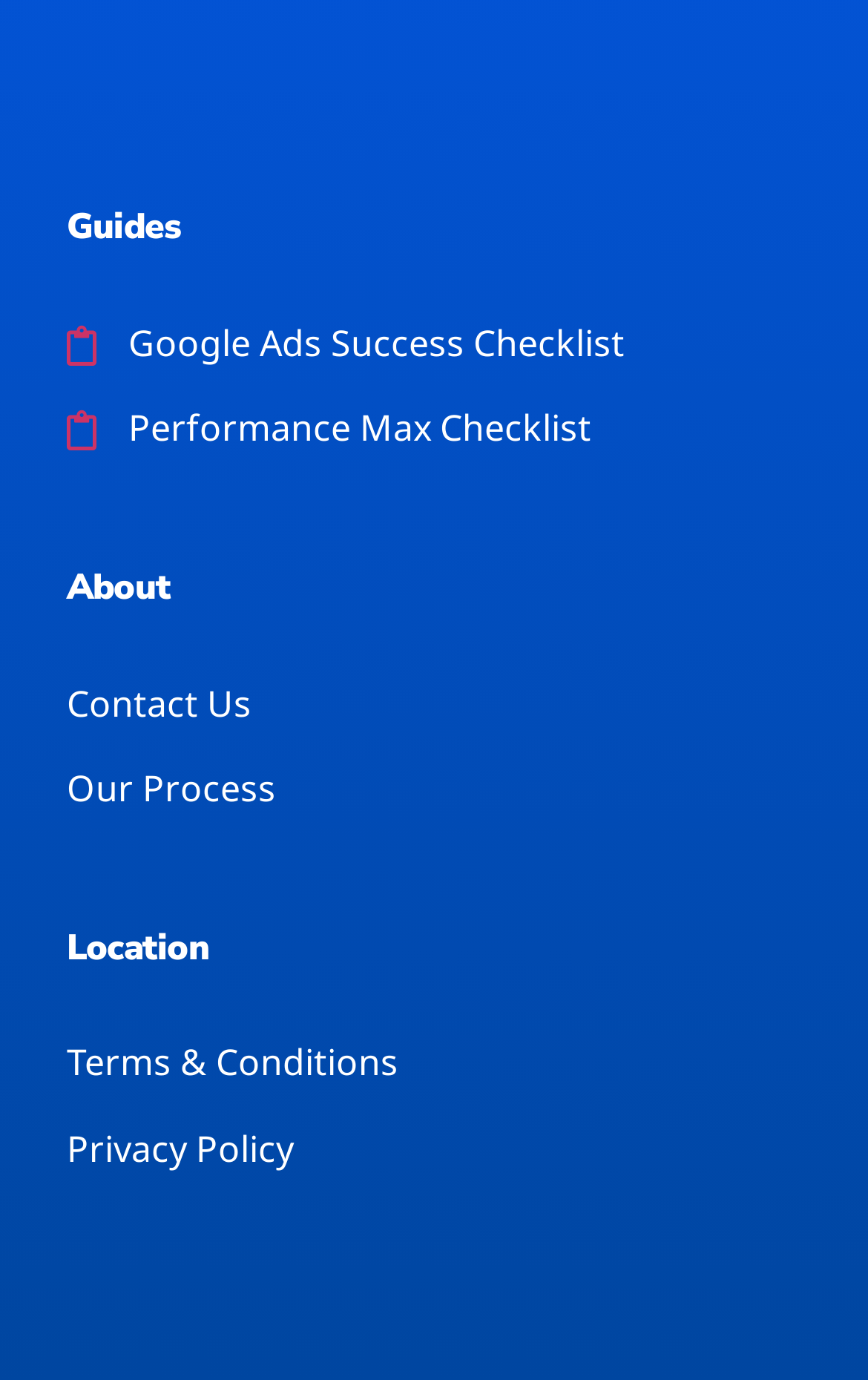What is the second heading on the webpage?
Please answer the question with a single word or phrase, referencing the image.

About